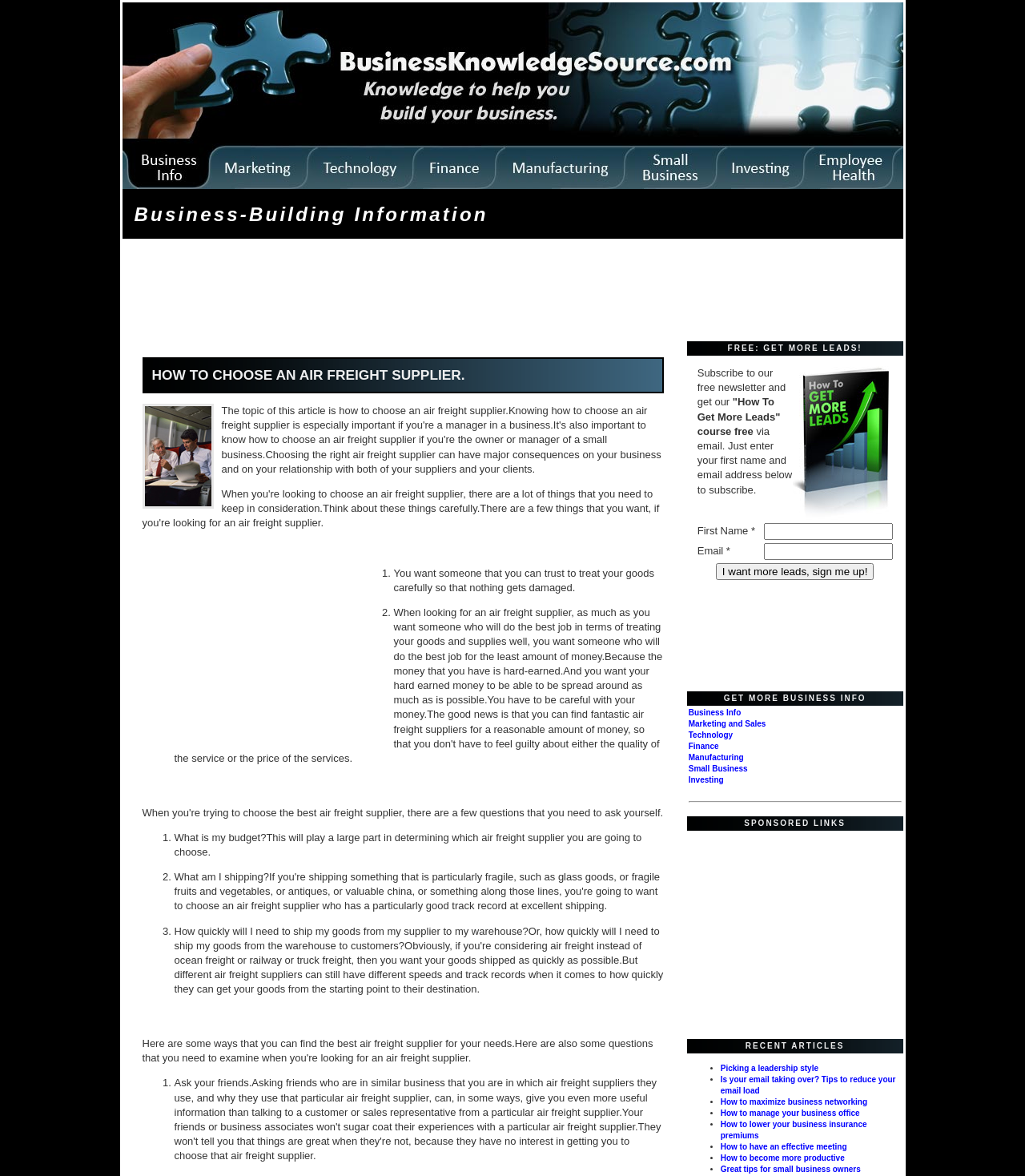Identify the bounding box coordinates of the clickable region to carry out the given instruction: "Subscribe to the newsletter".

[0.745, 0.445, 0.871, 0.459]